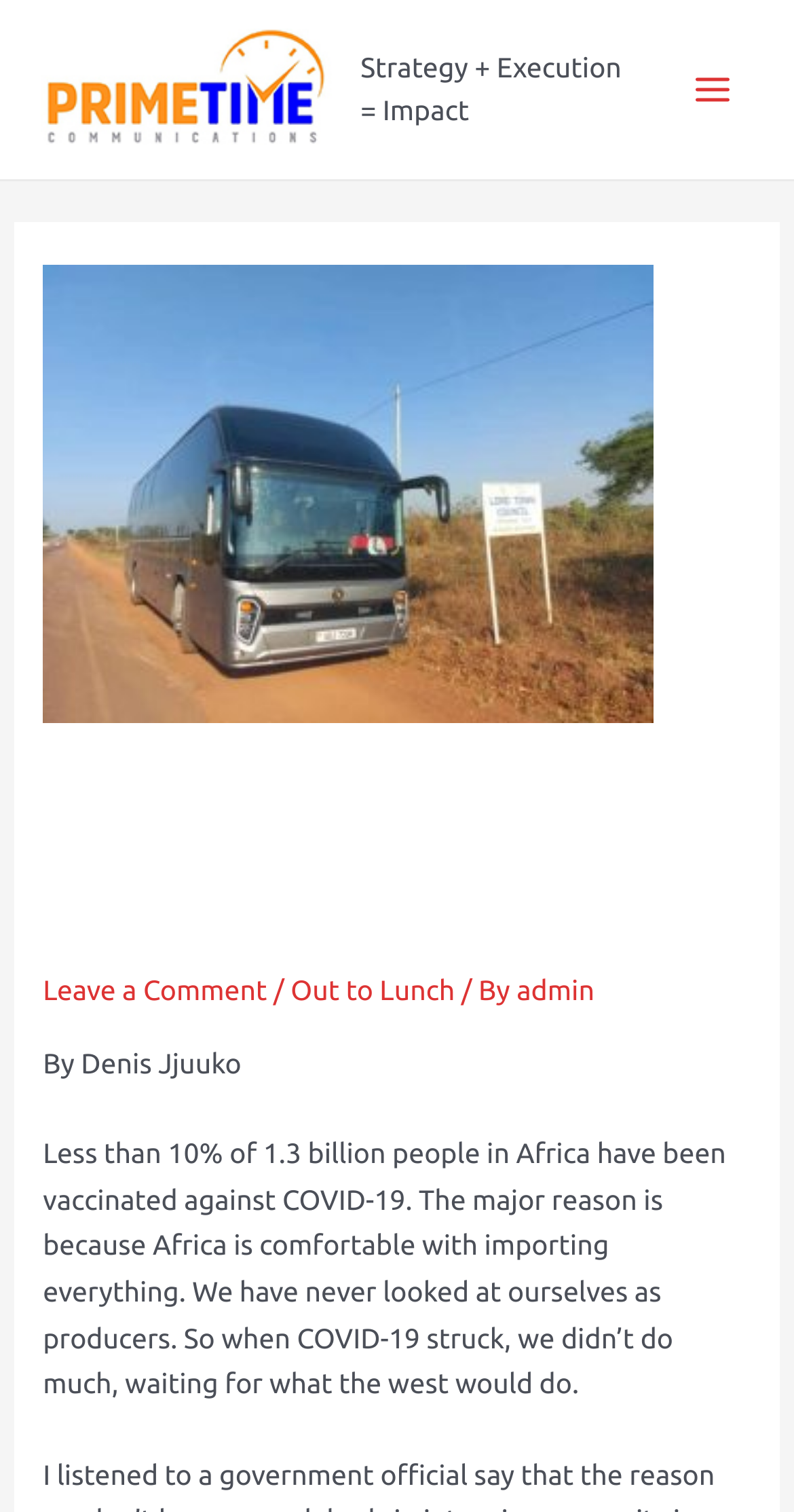Based on the image, provide a detailed and complete answer to the question: 
What is the main topic of the article?

The main topic of the article can be inferred from the heading '#OutToLunch Africa must industrialize or wait for COVID to decimate it' and the subsequent text, which discusses the importance of industrialization in Africa.